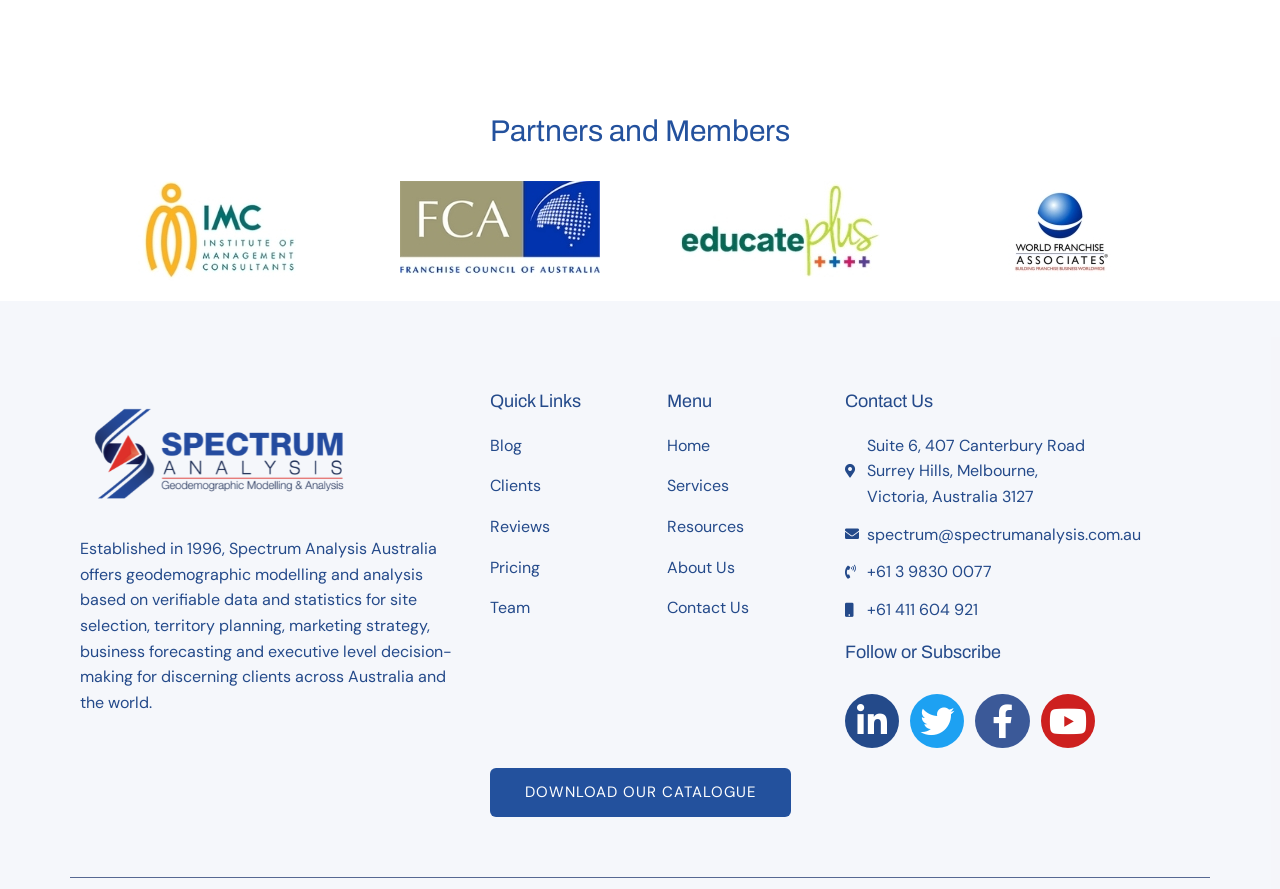Carefully examine the image and provide an in-depth answer to the question: What is the company's name?

The company's name is mentioned in the static text element with the description 'Established in 1996, Spectrum Analysis Australia offers geodemographic modelling and analysis...'.